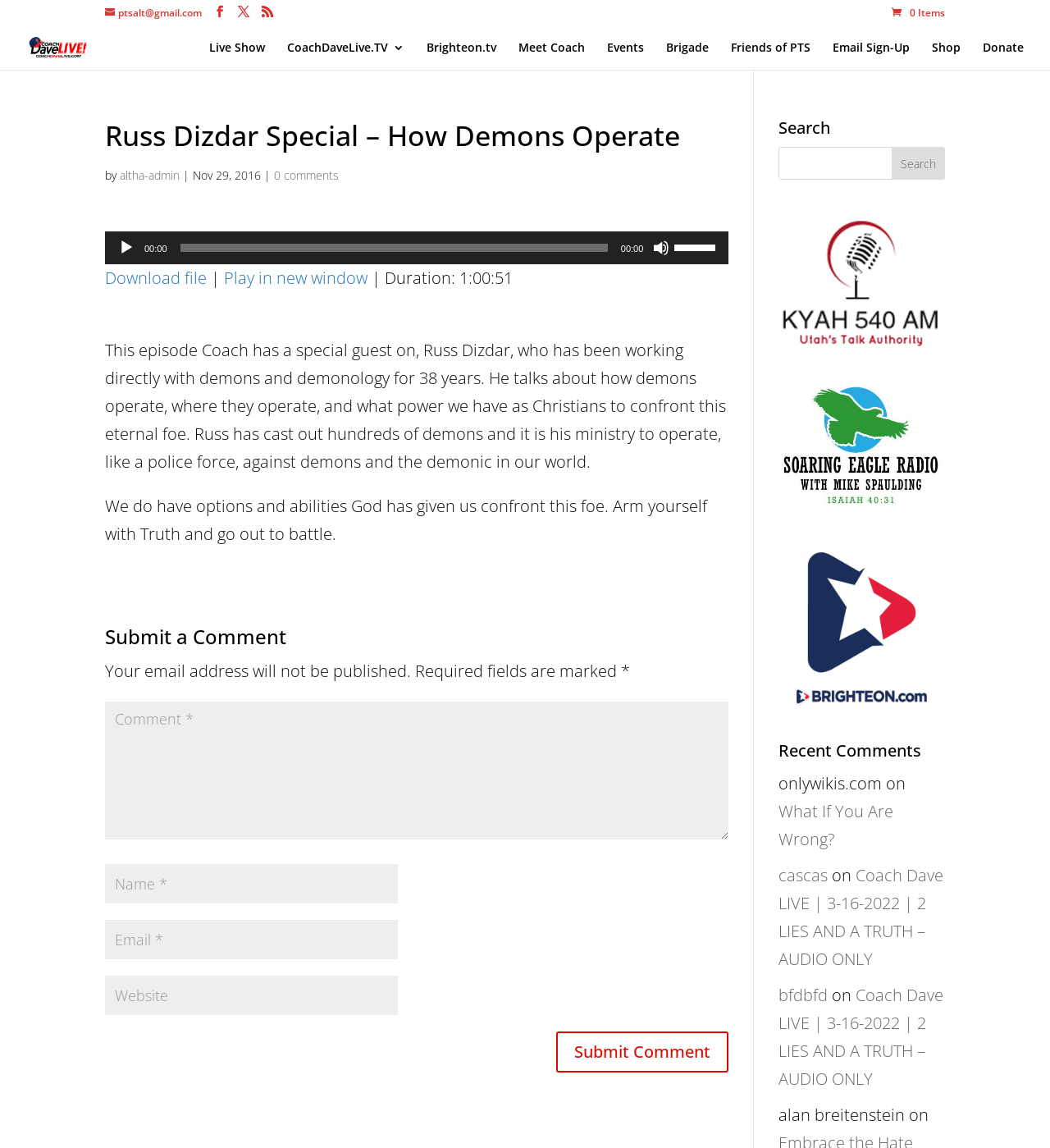Can you give a detailed response to the following question using the information from the image? How long is the audio file?

The answer can be found in the audio player section where it says 'Duration: 1:00:51'.